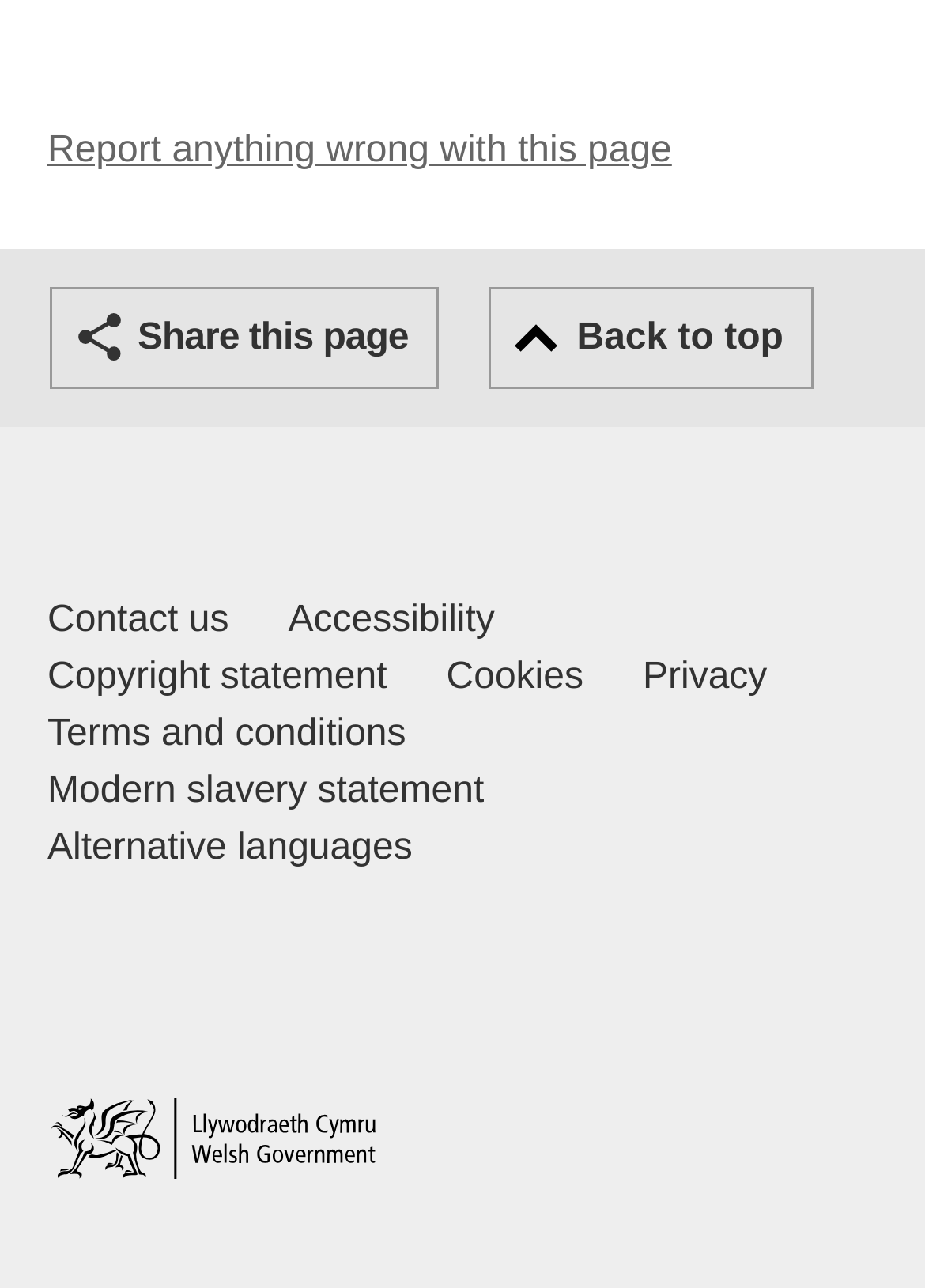What is the function of the 'Share this page' button?
Could you answer the question with a detailed and thorough explanation?

The 'Share this page' button is located in the complementary section and has an expanded state, indicating that it allows users to share the current webpage with others, possibly through social media or email.